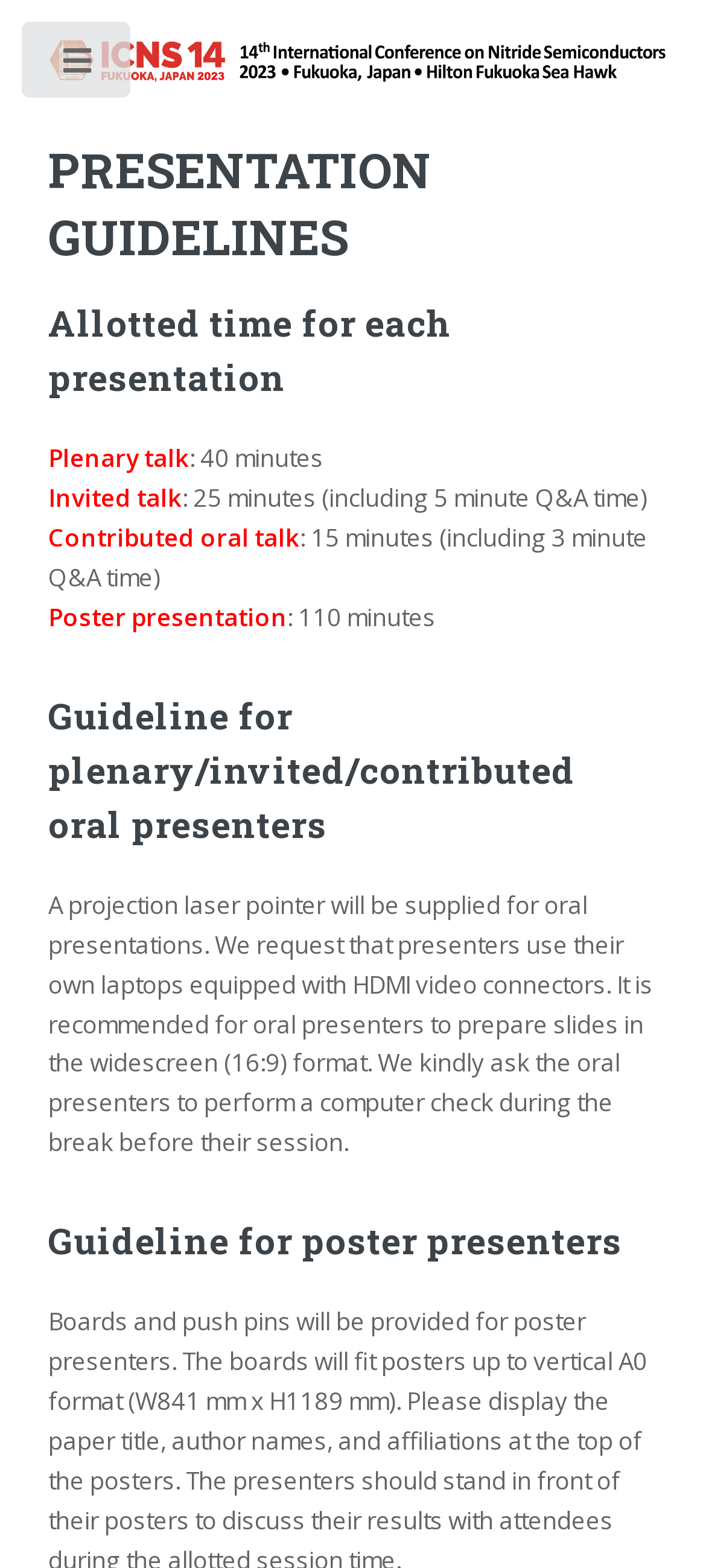What is supplied for oral presentations?
Carefully analyze the image and provide a thorough answer to the question.

I found the answer by reading the guideline for plenary/invited/contributed oral presenters, which states that a projection laser pointer will be supplied for oral presentations.